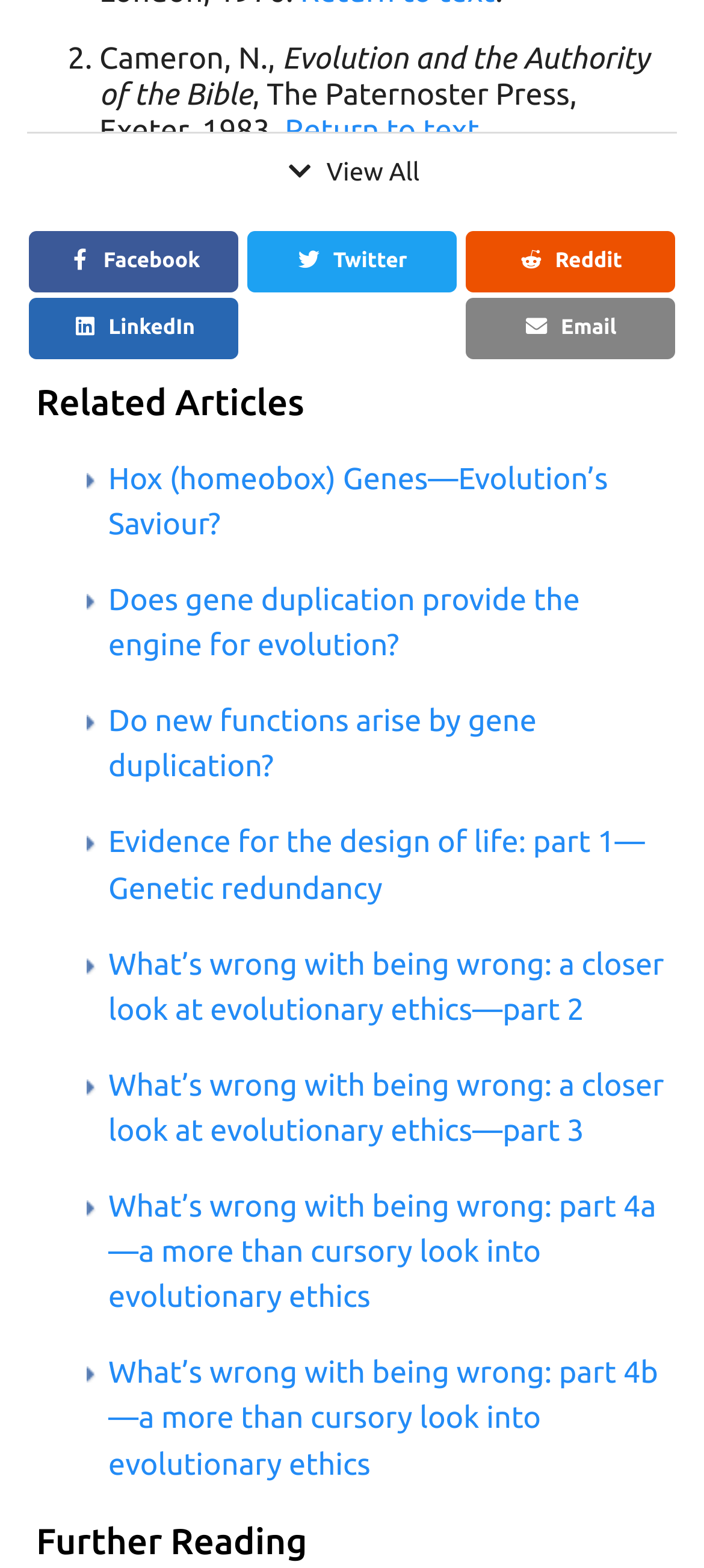Given the element description "Twitter", identify the bounding box of the corresponding UI element.

[0.352, 0.148, 0.648, 0.187]